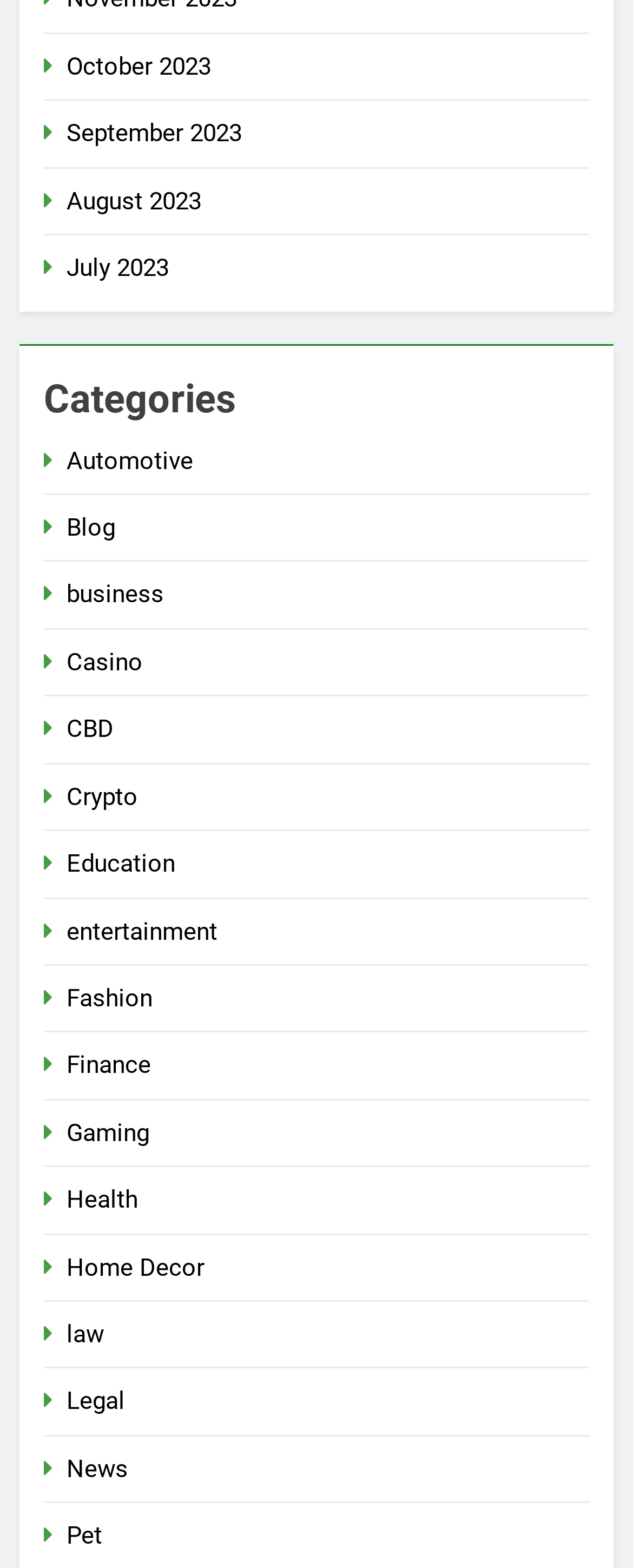Please provide the bounding box coordinates for the element that needs to be clicked to perform the instruction: "Check out Entertainment". The coordinates must consist of four float numbers between 0 and 1, formatted as [left, top, right, bottom].

[0.105, 0.584, 0.344, 0.603]